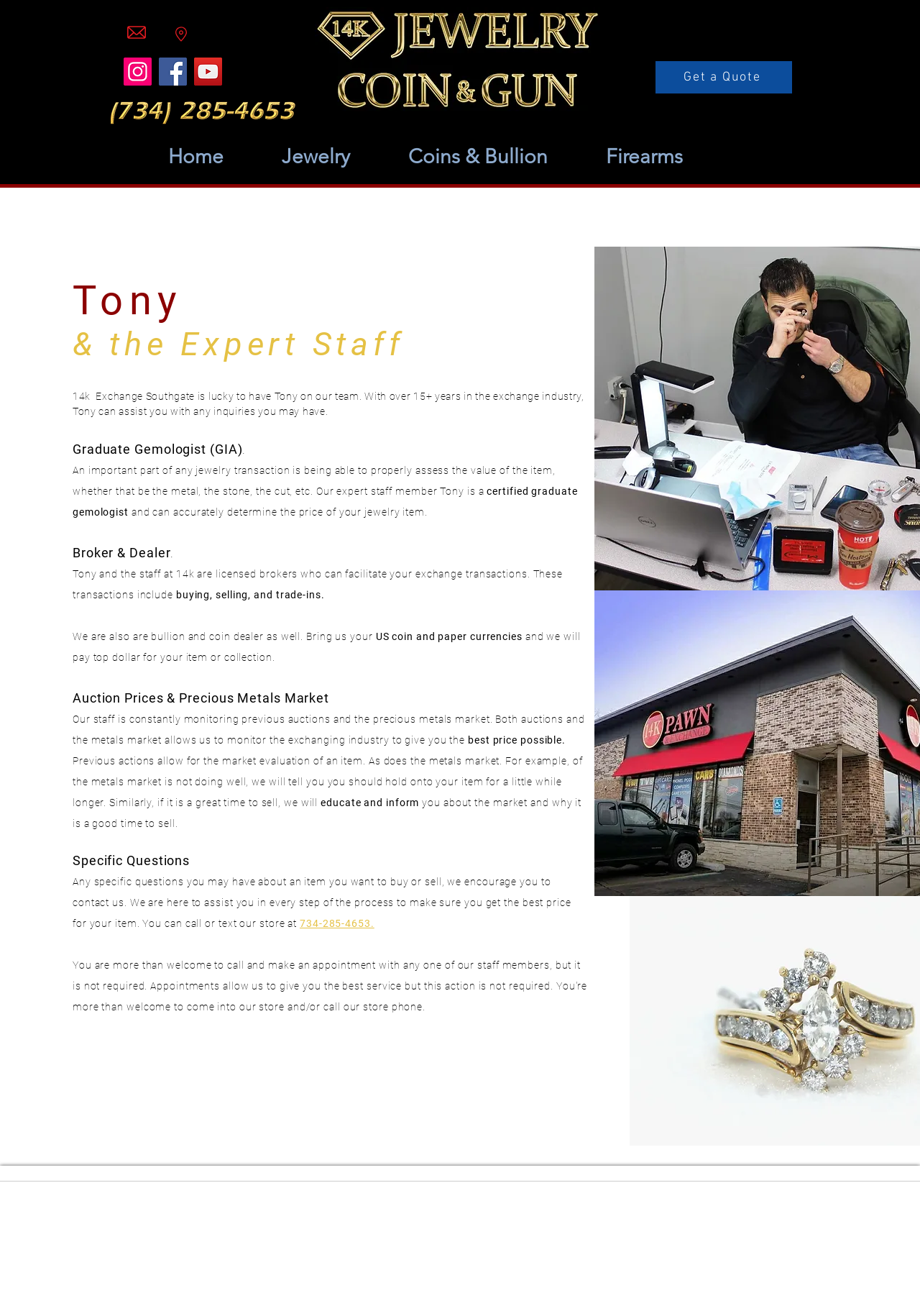Could you please study the image and provide a detailed answer to the question:
What type of items does 14k Exchange Southgate deal with?

The webpage mentions that 14k Exchange Southgate is a jewelry and coin dealer, and they also facilitate exchange transactions for these items, which suggests that they deal with jewelry and coins.